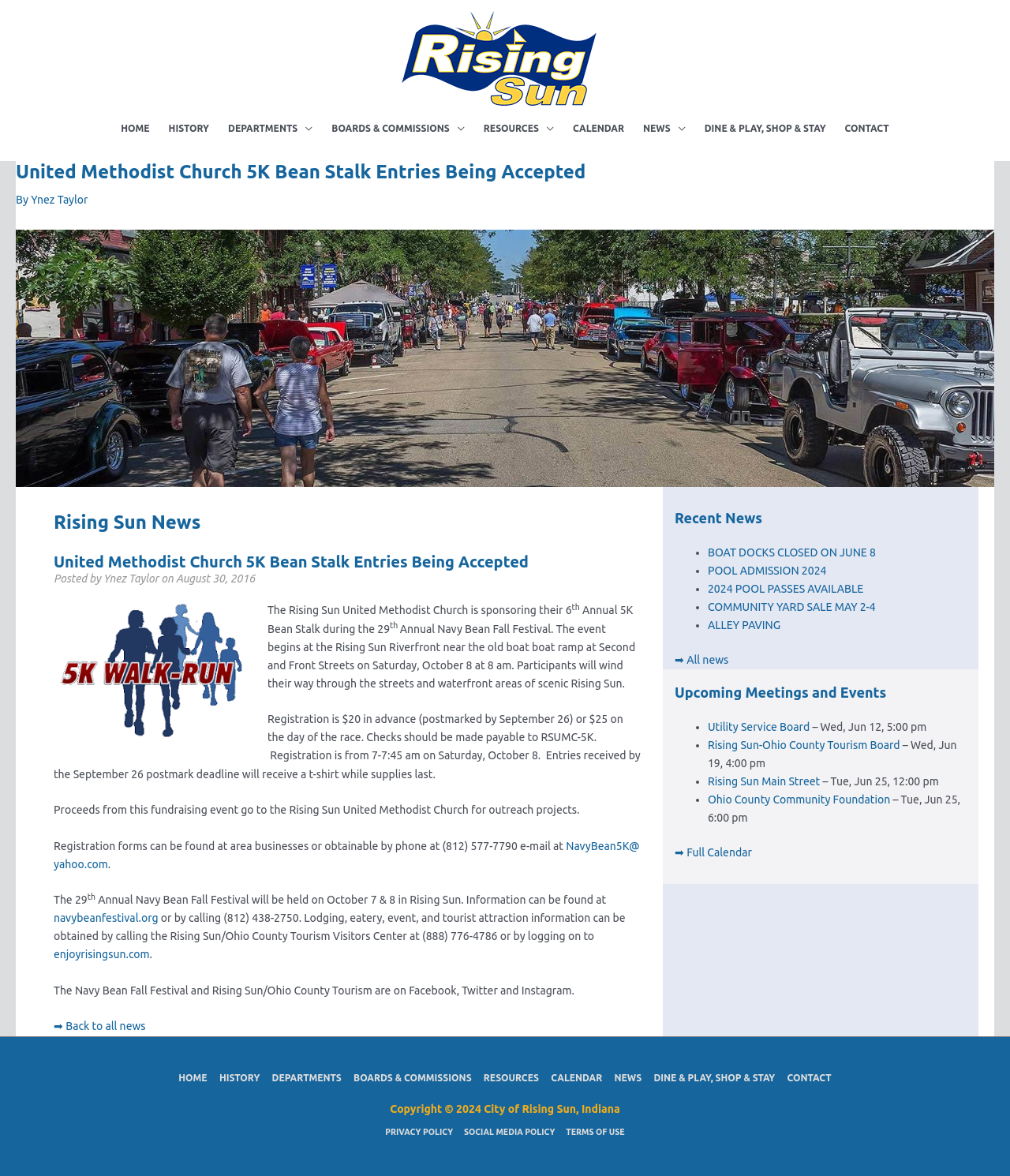Find the headline of the webpage and generate its text content.

United Methodist Church 5K Bean Stalk Entries Being Accepted